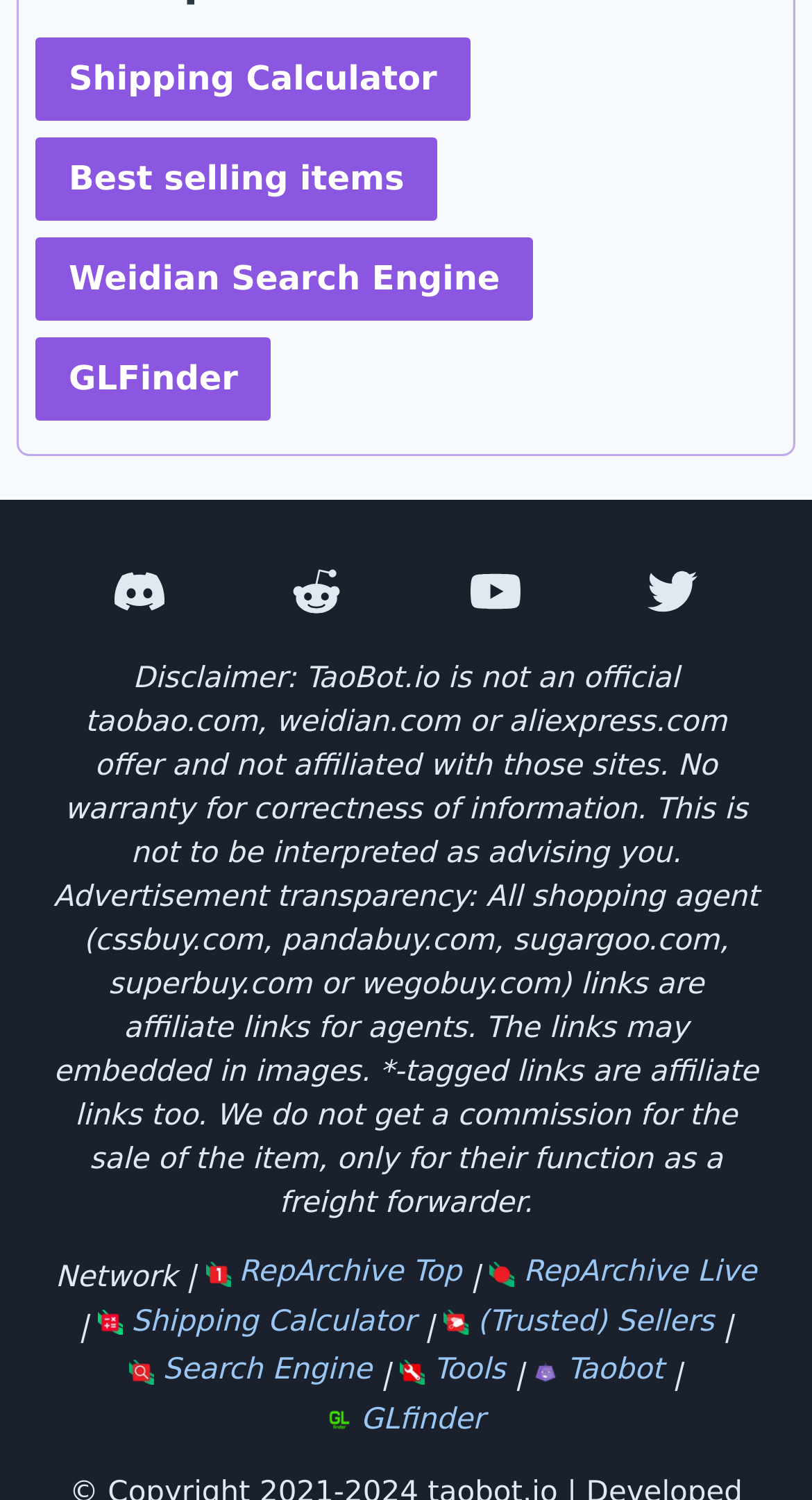Locate the bounding box of the UI element described by: "(Trusted) Sellers" in the given webpage screenshot.

[0.547, 0.867, 0.879, 0.896]